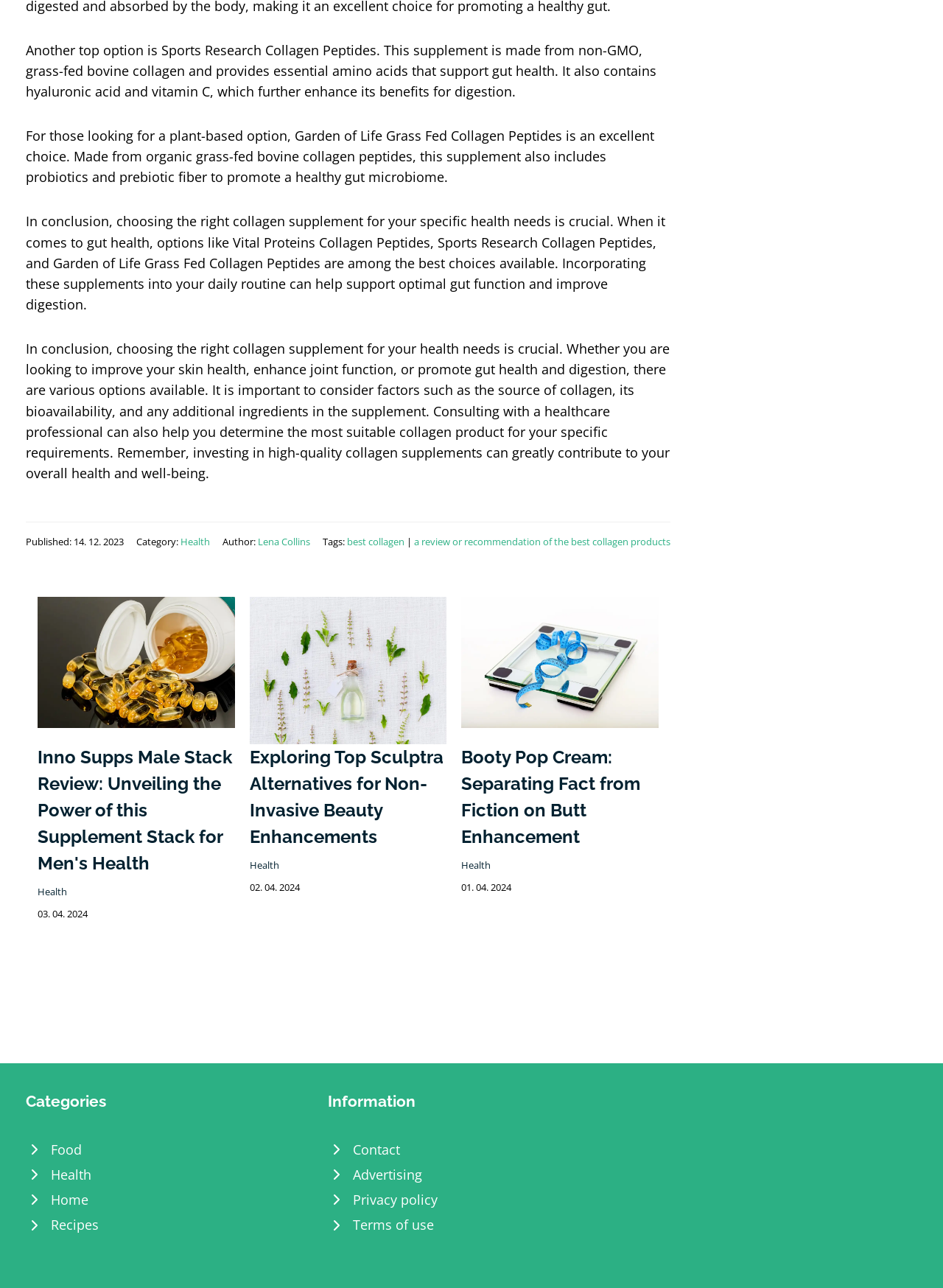Extract the bounding box coordinates of the UI element described by: "Terms of use". The coordinates should include four float numbers ranging from 0 to 1, e.g., [left, top, right, bottom].

[0.348, 0.941, 0.652, 0.961]